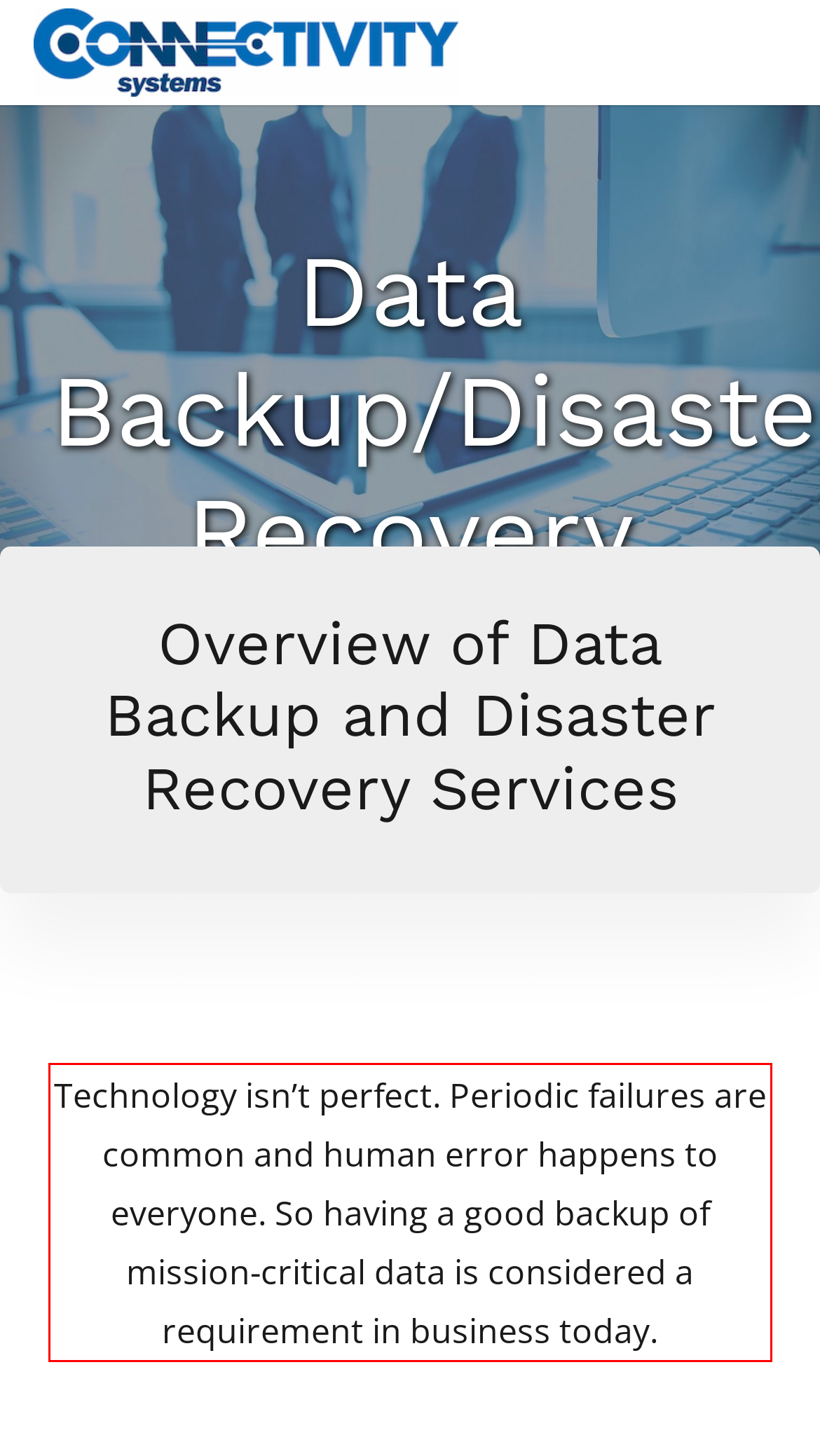Identify and extract the text within the red rectangle in the screenshot of the webpage.

Technology isn’t perfect. Periodic failures are common and human error happens to everyone. So having a good backup of mission-critical data is considered a requirement in business today.